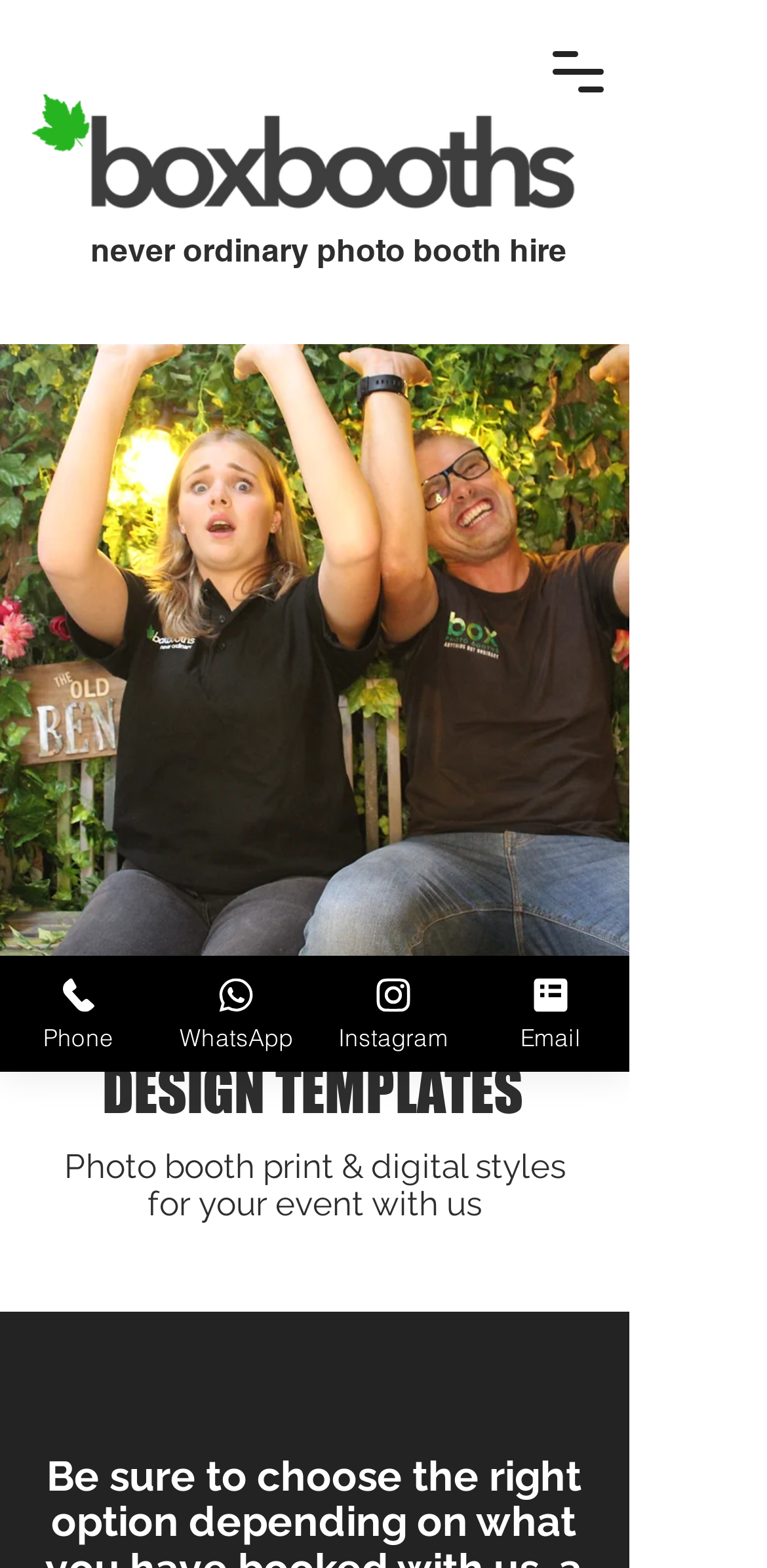How many social media links are there?
Look at the screenshot and respond with one word or a short phrase.

4